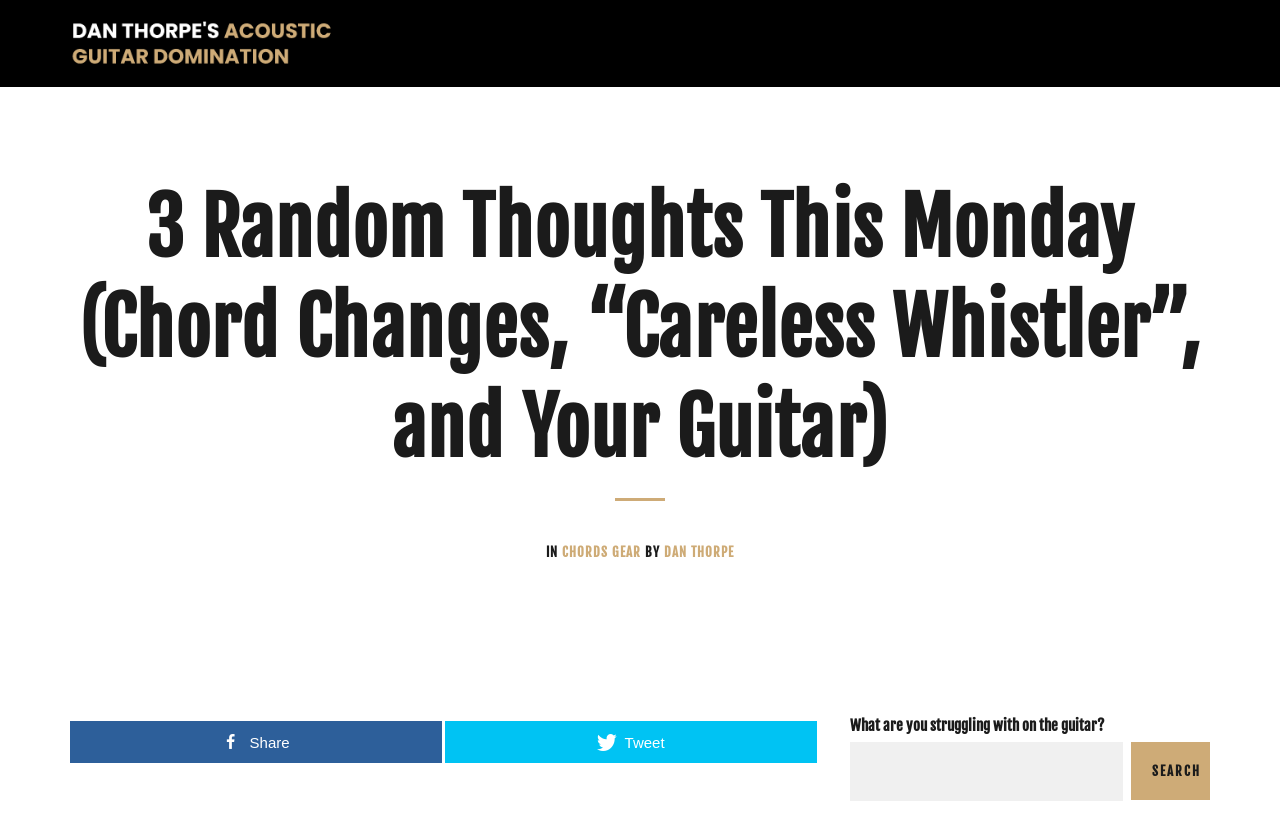Based on the element description, predict the bounding box coordinates (top-left x, top-left y, bottom-right x, bottom-right y) for the UI element in the screenshot: Gear

[0.478, 0.663, 0.504, 0.682]